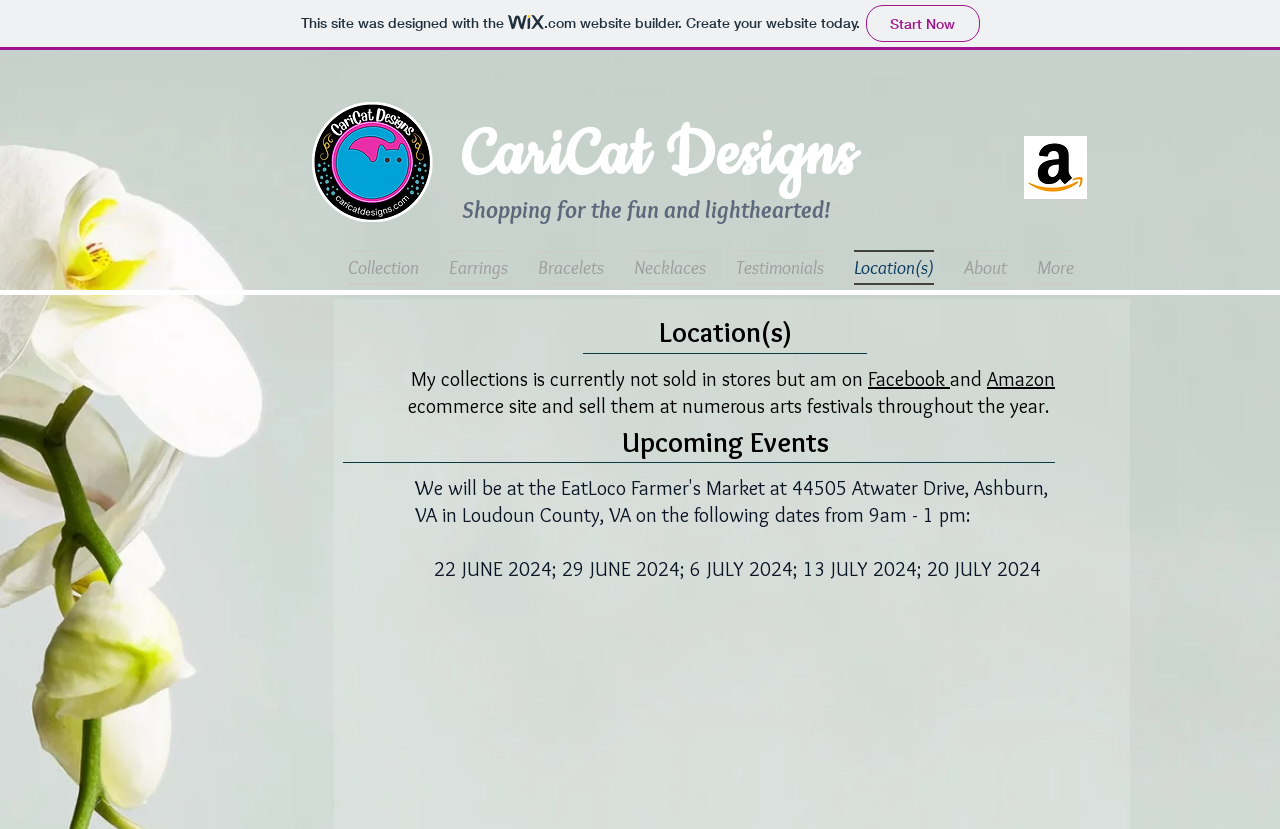Provide the bounding box coordinates for the UI element described in this sentence: "parent_node: Location(s)". The coordinates should be four float values between 0 and 1, i.e., [left, top, right, bottom].

[0.324, 0.727, 0.828, 0.983]